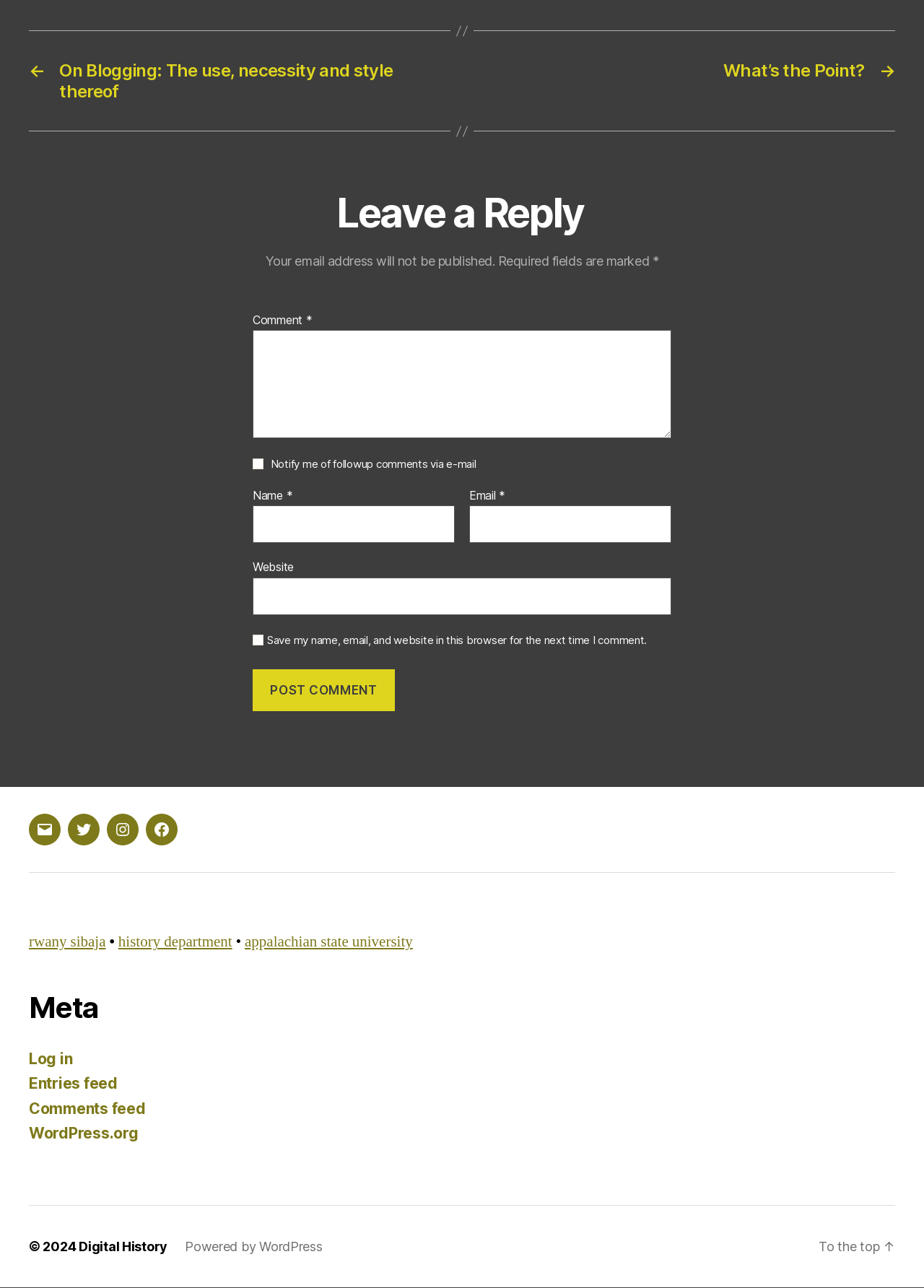Identify the bounding box for the described UI element. Provide the coordinates in (top-left x, top-left y, bottom-right x, bottom-right y) format with values ranging from 0 to 1: appalachian state university

[0.265, 0.724, 0.447, 0.739]